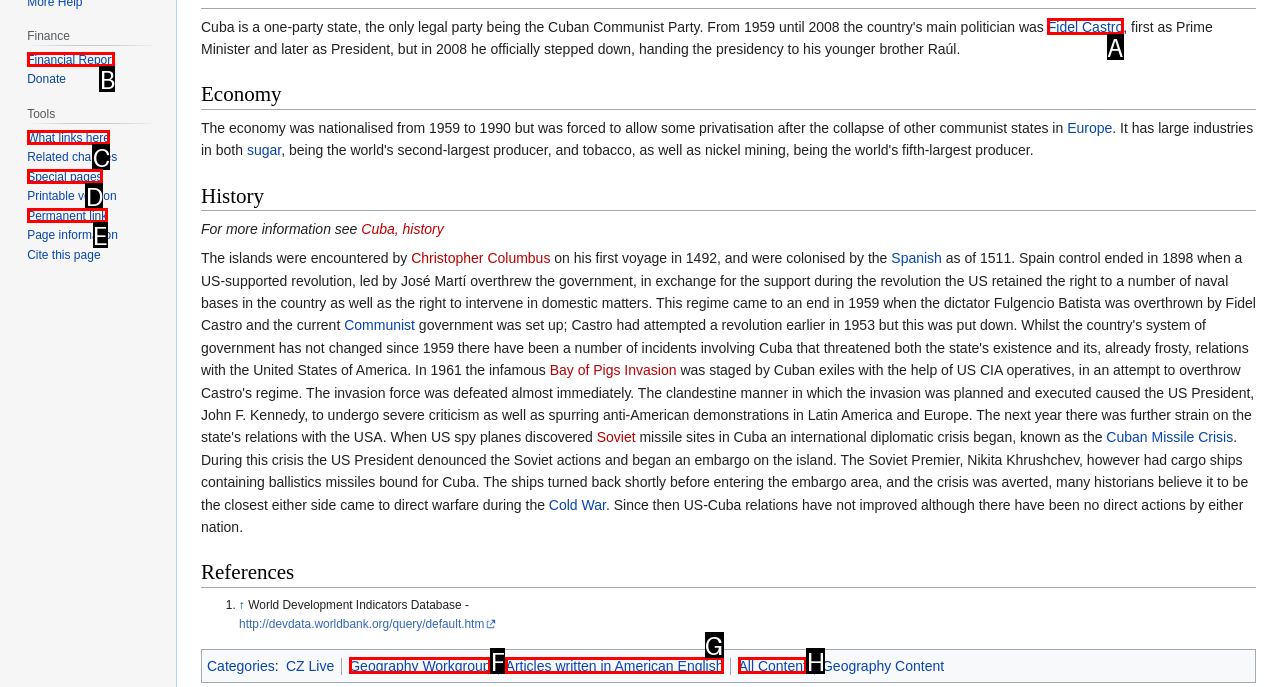Select the option that matches the description: Articles written in American English. Answer with the letter of the correct option directly.

G